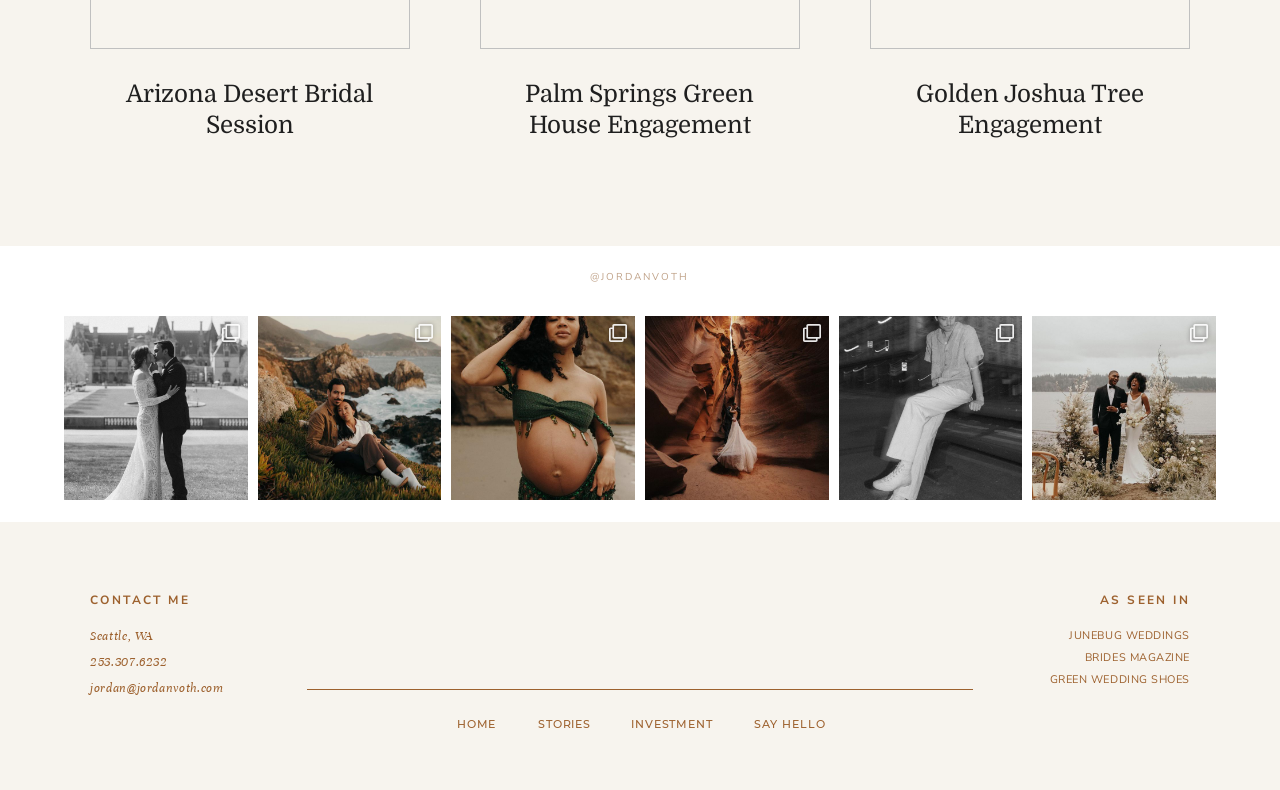Provide your answer to the question using just one word or phrase: What is the theme of the webpage?

Wedding Photography